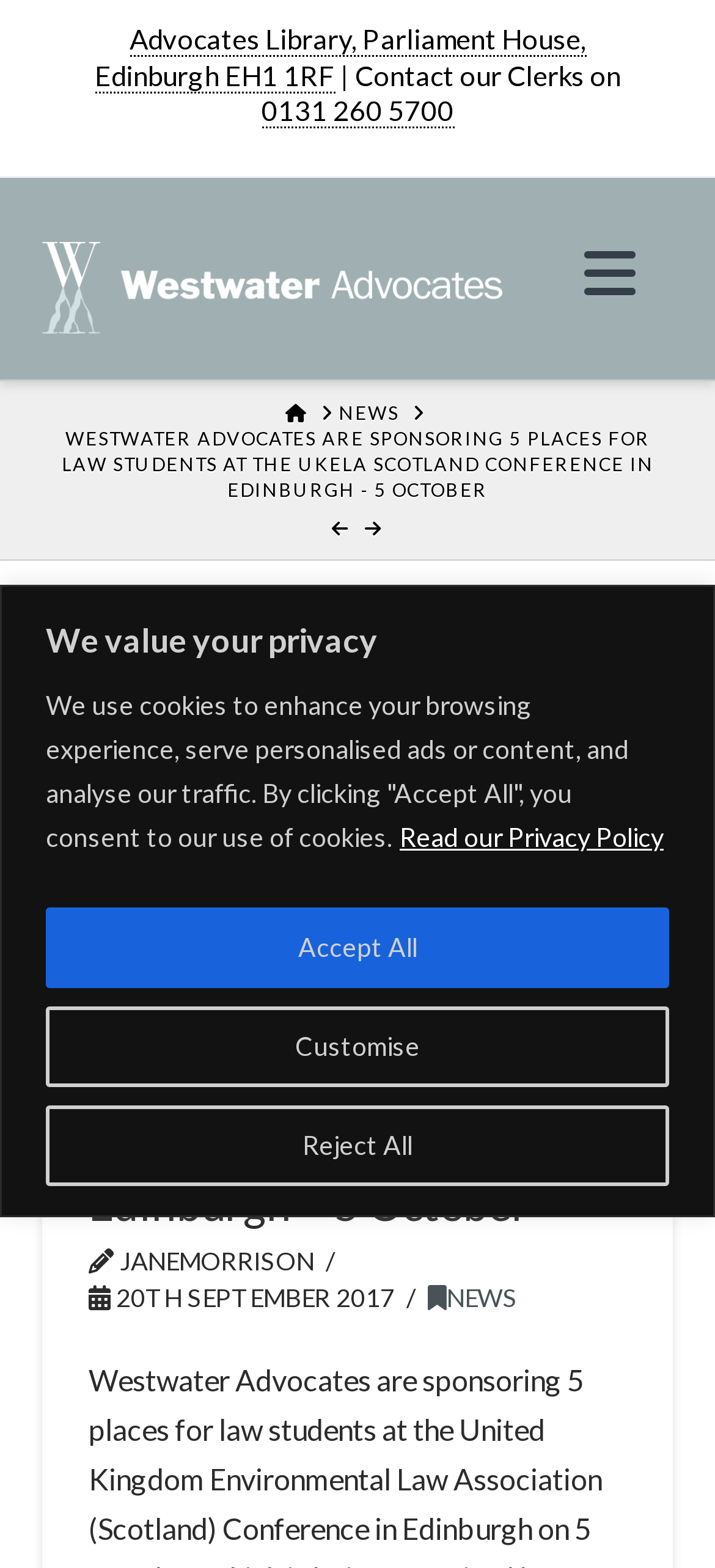Summarize the webpage with intricate details.

The webpage appears to be a news article or blog post from Westwater Advocates, a law firm. At the top of the page, there is a privacy policy notification with buttons to customize, reject, or accept all cookies. Below this notification, there is a link to the Advocates Library in Edinburgh, followed by contact information, including a phone number and a link to the clerks.

On the left side of the page, there is a navigation menu with links to the home page, news, and other sections. The current page is highlighted, indicating that it is the news article about Westwater Advocates sponsoring 5 places for law students at the UKELA Scotland Conference in Edinburgh on 5 October.

The main content of the page is a news article with a heading that matches the title of the page. The article is written by Jane Morrison and was published on 20th September 2017. There is a link to the news section at the bottom of the article.

At the very bottom of the page, there is a "Back to Top" link, which suggests that the page has a significant amount of content. There is also an image of the Westwater Advocates Stable logo on the page, but its exact position is not clear.